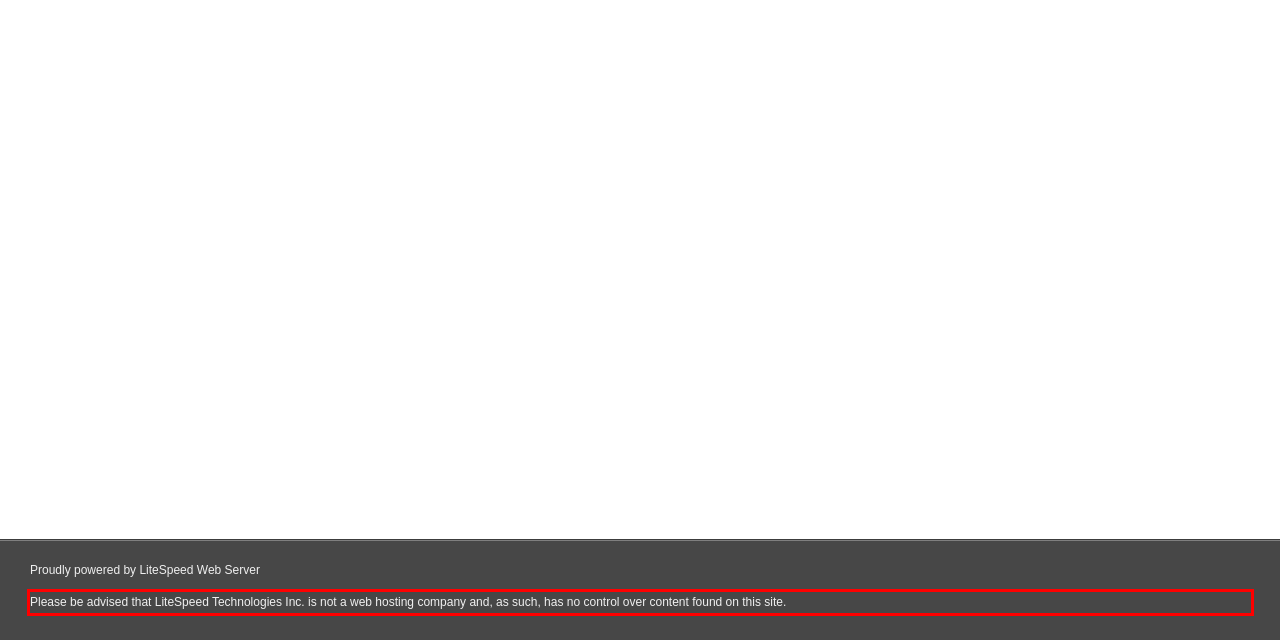Extract and provide the text found inside the red rectangle in the screenshot of the webpage.

Please be advised that LiteSpeed Technologies Inc. is not a web hosting company and, as such, has no control over content found on this site.